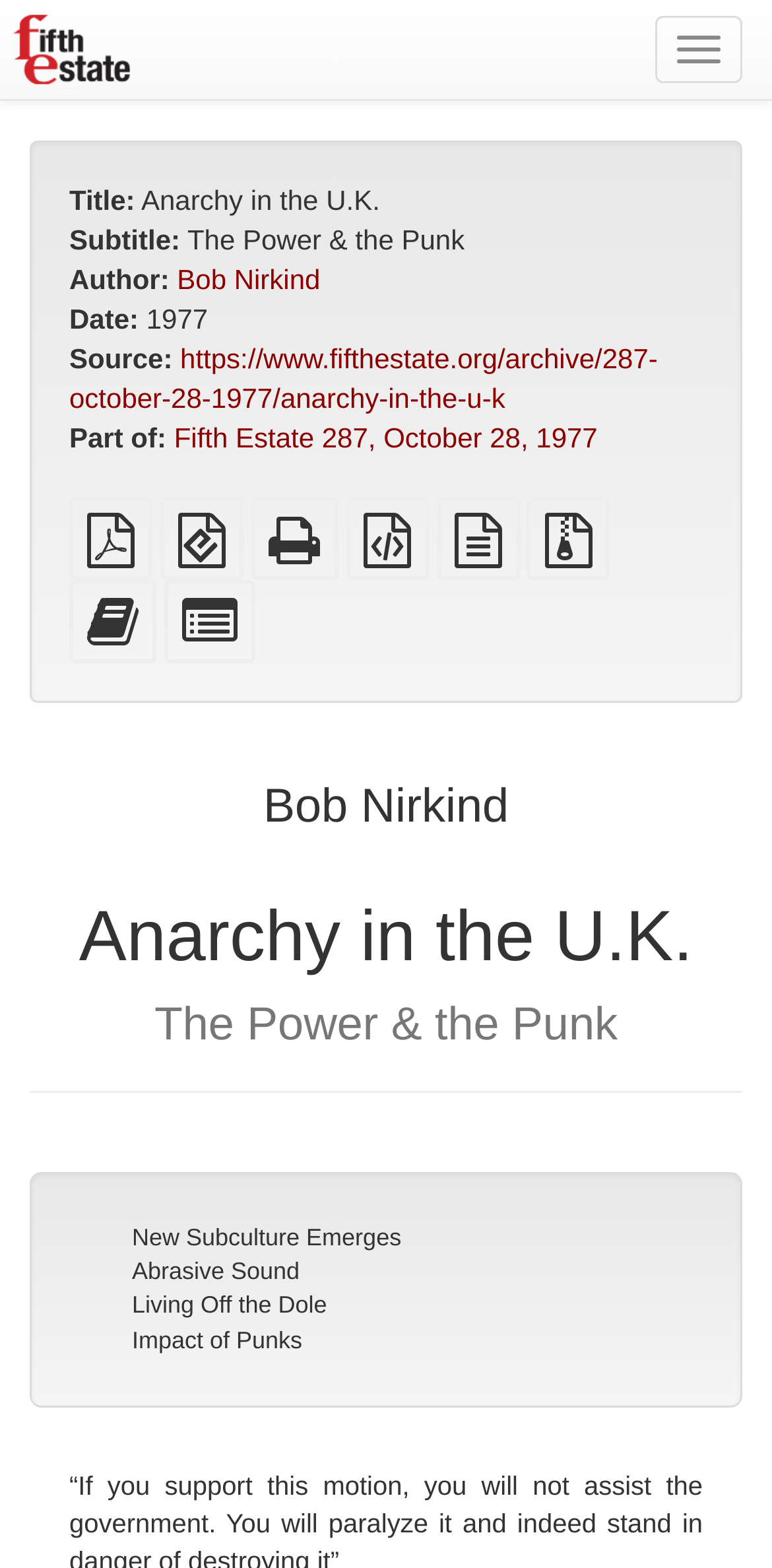Pinpoint the bounding box coordinates of the clickable area needed to execute the instruction: "Add this text to the bookbuilder". The coordinates should be specified as four float numbers between 0 and 1, i.e., [left, top, right, bottom].

[0.09, 0.393, 0.203, 0.413]